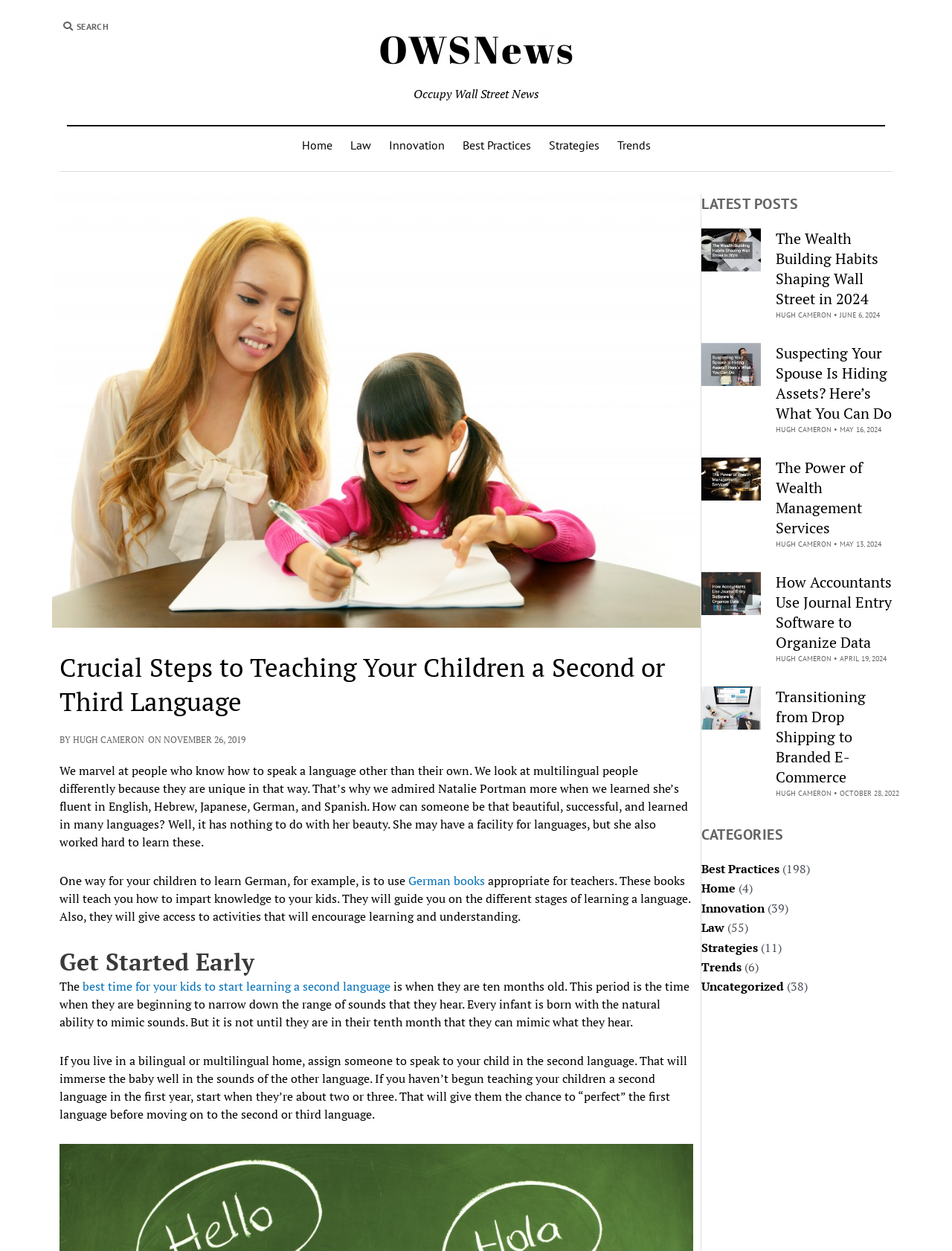What is the recommended age to start teaching a child a second language?
Please provide a comprehensive answer to the question based on the webpage screenshot.

According to the article, the recommended age to start teaching a child a second language is when they are ten months old, as mentioned in the section 'Get Started Early'.